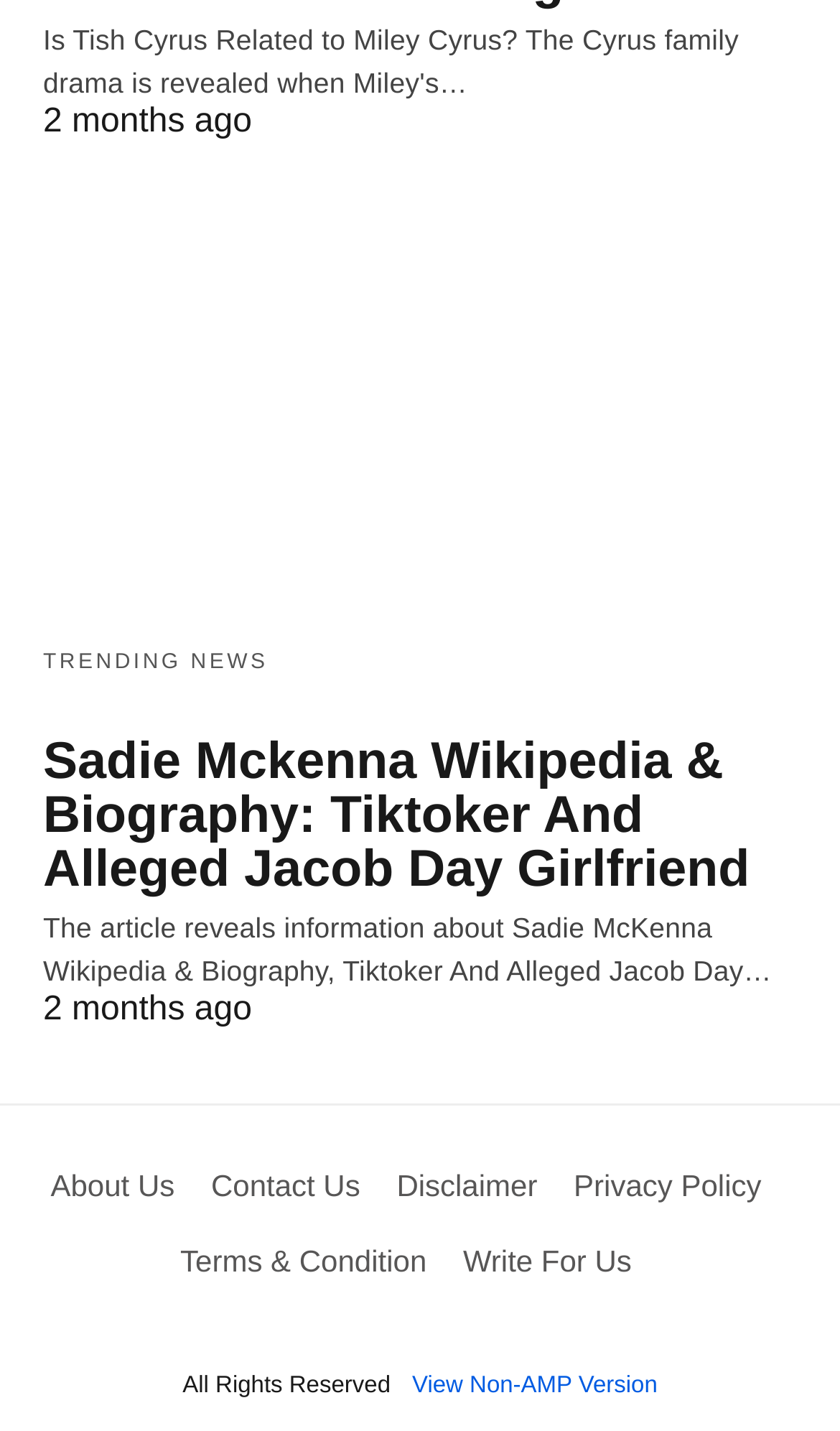Determine the bounding box coordinates for the element that should be clicked to follow this instruction: "Learn more about the article". The coordinates should be given as four float numbers between 0 and 1, in the format [left, top, right, bottom].

[0.051, 0.512, 0.893, 0.628]